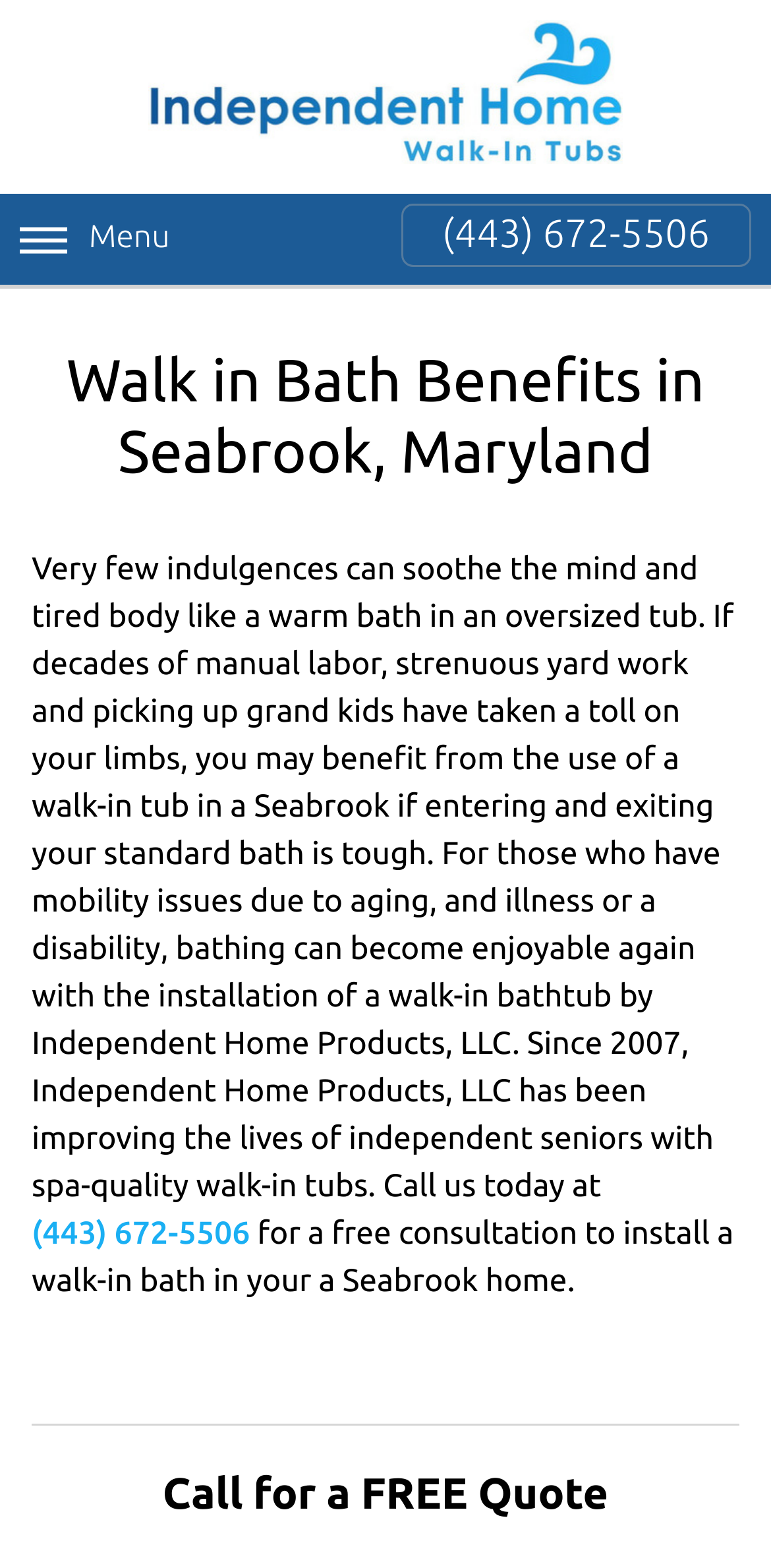Please answer the following question using a single word or phrase: 
What is the company name that installs walk-in tubs?

Independent Home Products, LLC